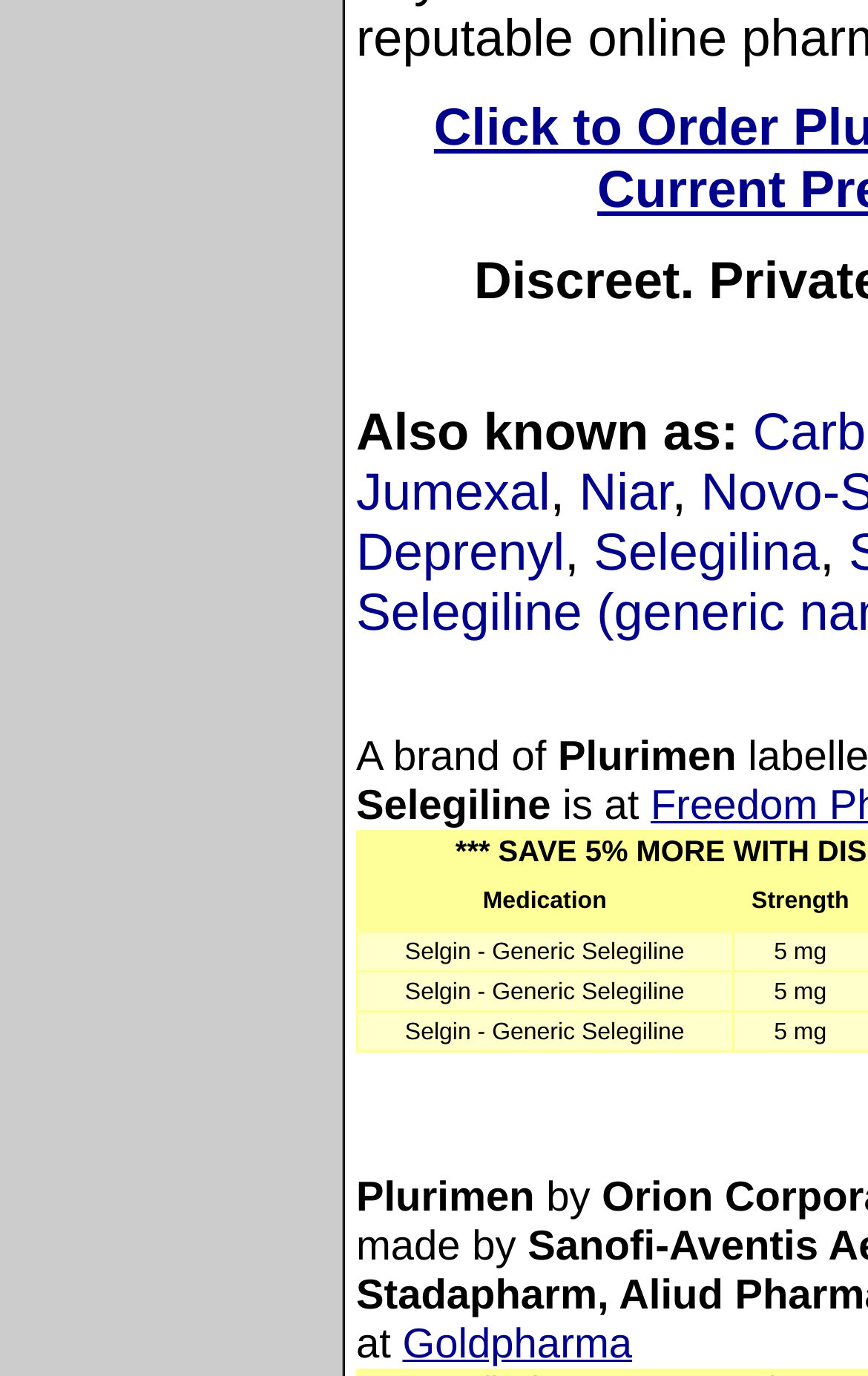Find the bounding box of the UI element described as: "Jumexal". The bounding box coordinates should be given as four float values between 0 and 1, i.e., [left, top, right, bottom].

[0.41, 0.336, 0.634, 0.378]